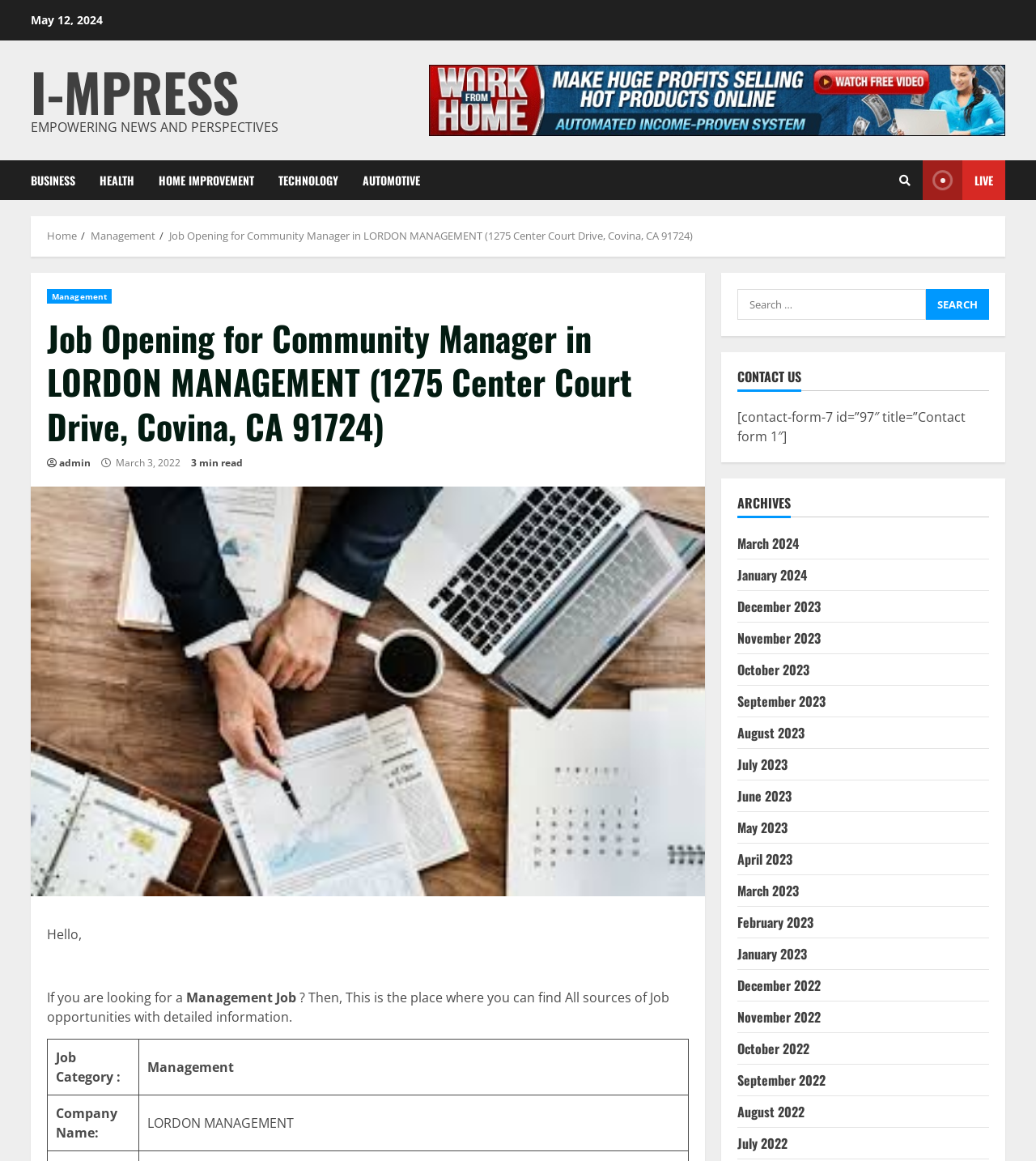Please specify the bounding box coordinates of the clickable section necessary to execute the following command: "View the 'March 2024' archives".

[0.712, 0.46, 0.771, 0.476]